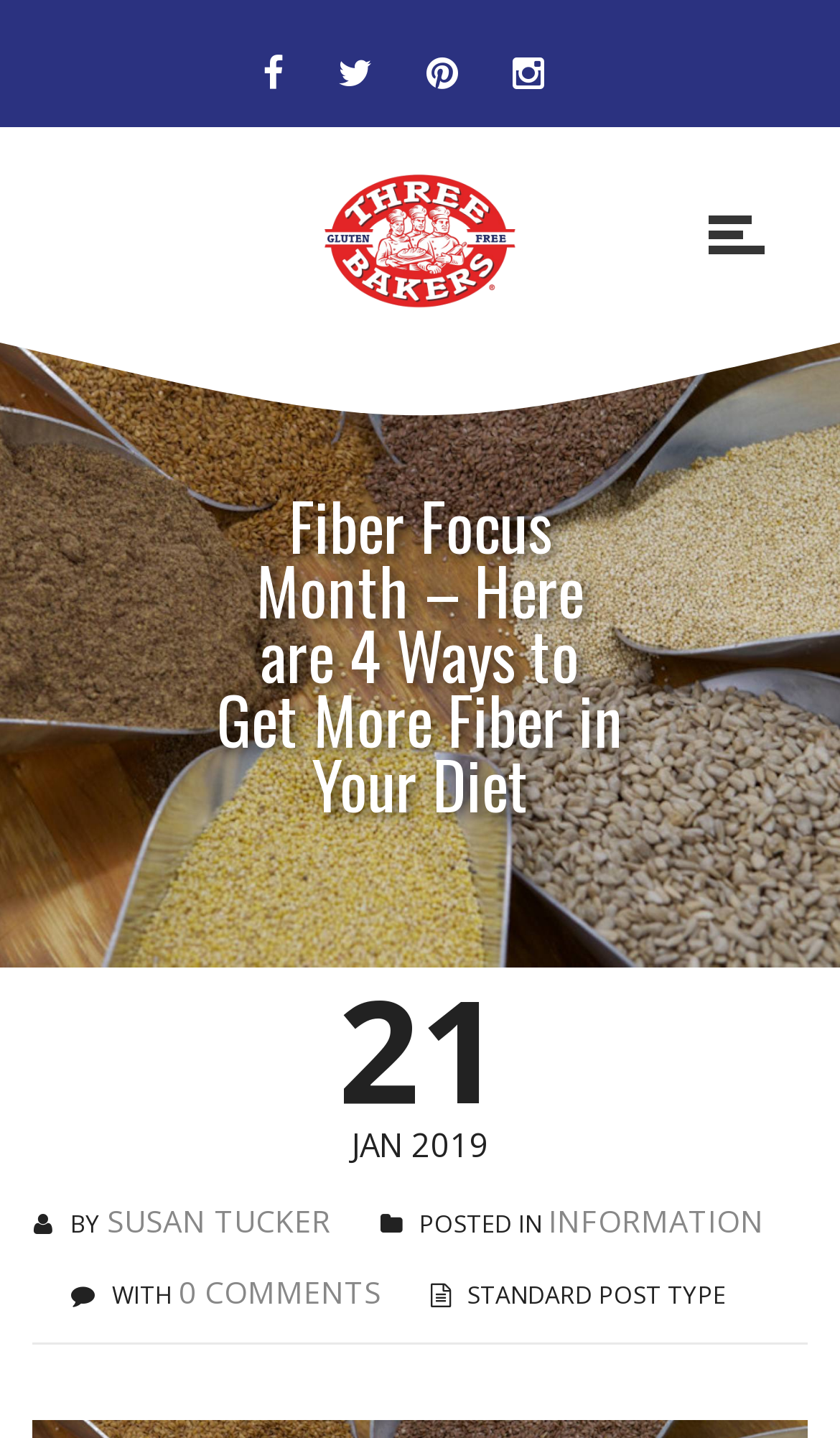How many social media links are available?
Refer to the screenshot and answer in one word or phrase.

4